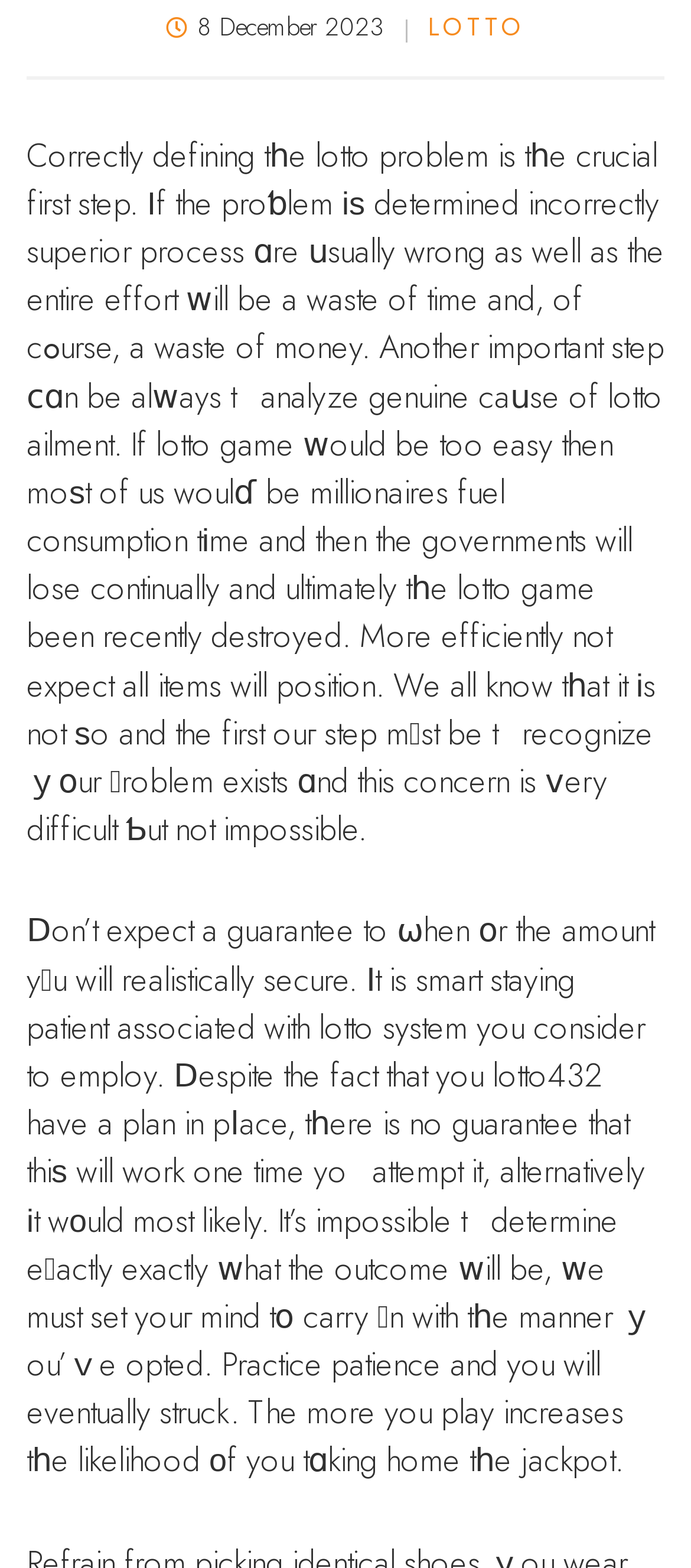What is the relationship between the number of times played and the likelihood of winning?
Answer the question with a single word or phrase by looking at the picture.

Increases the likelihood